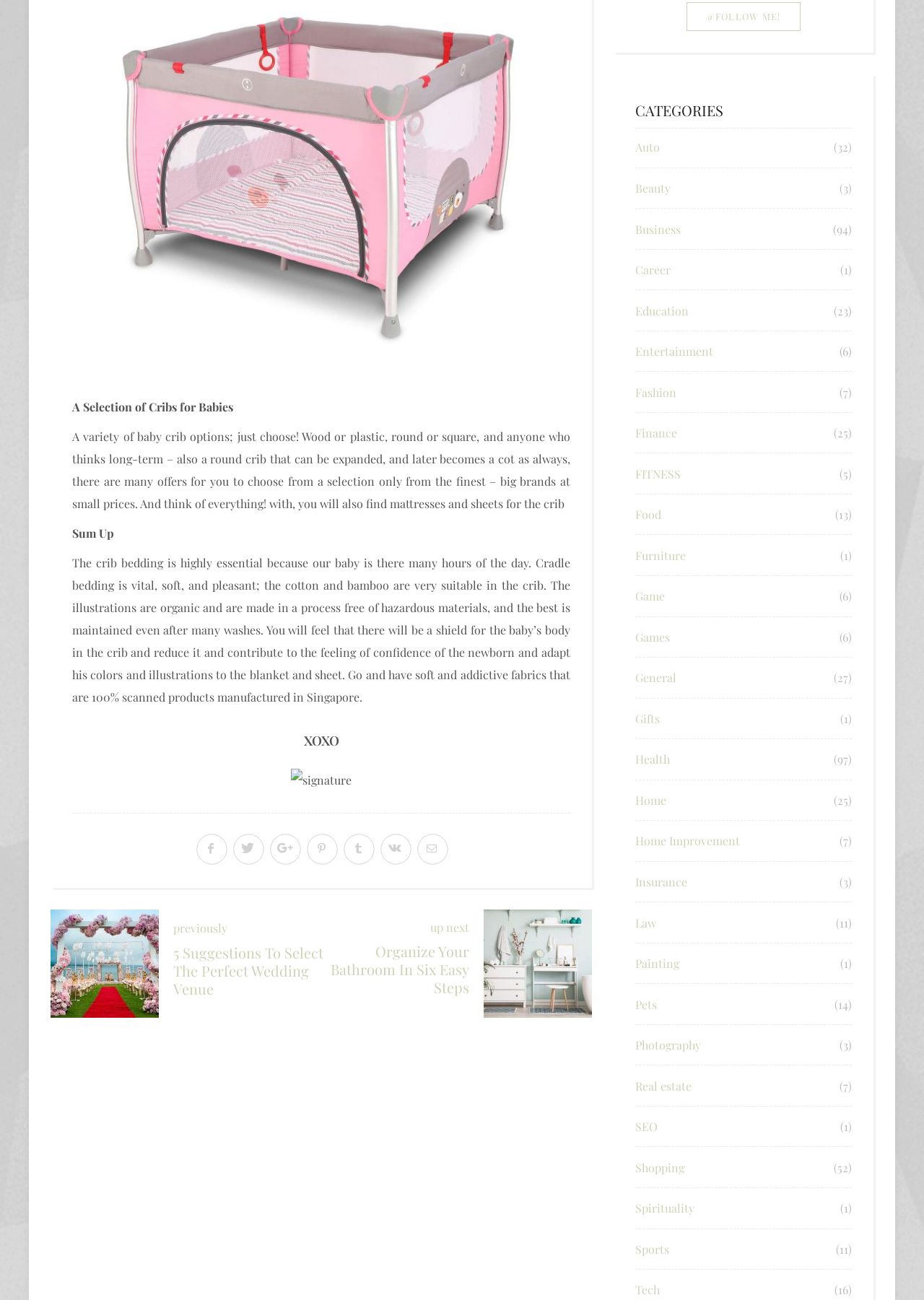Give a one-word or short phrase answer to this question: 
What is the category with the most articles?

Shopping